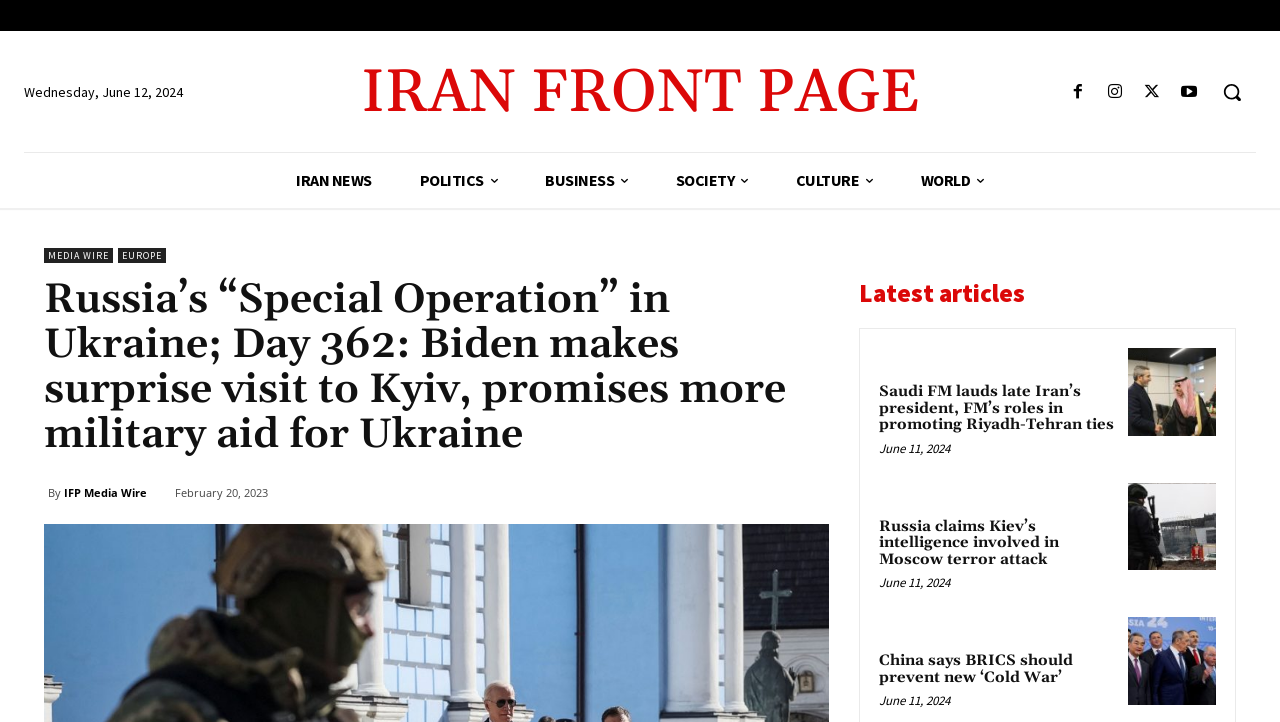Explain the webpage's design and content in an elaborate manner.

The webpage appears to be a news article page from Iran Front Page, with a focus on international news and politics. At the top of the page, there is a logo and a navigation menu with links to different sections such as IRAN NEWS, POLITICS, BUSINESS, SOCIETY, CULTURE, and WORLD. Below the navigation menu, there is a search button with a magnifying glass icon.

The main article on the page is titled "Russia’s “Special Operation” in Ukraine; Day 362: Biden makes surprise visit to Kyiv, promises more military aid for Ukraine" and is accompanied by a publication date of February 20, 2023. The article is divided into sections, with headings and links to related articles.

To the right of the main article, there is a sidebar with a list of latest articles, each with a heading, a link, and a publication date. The articles in the sidebar appear to be related to international news and politics, with topics such as Saudi-Iran relations, Russia-Ukraine conflict, and China's stance on BRICS.

There are a total of 5 articles in the sidebar, each with a similar layout and design. The publication dates of the articles in the sidebar range from June 11, 2024, to June 12, 2024.